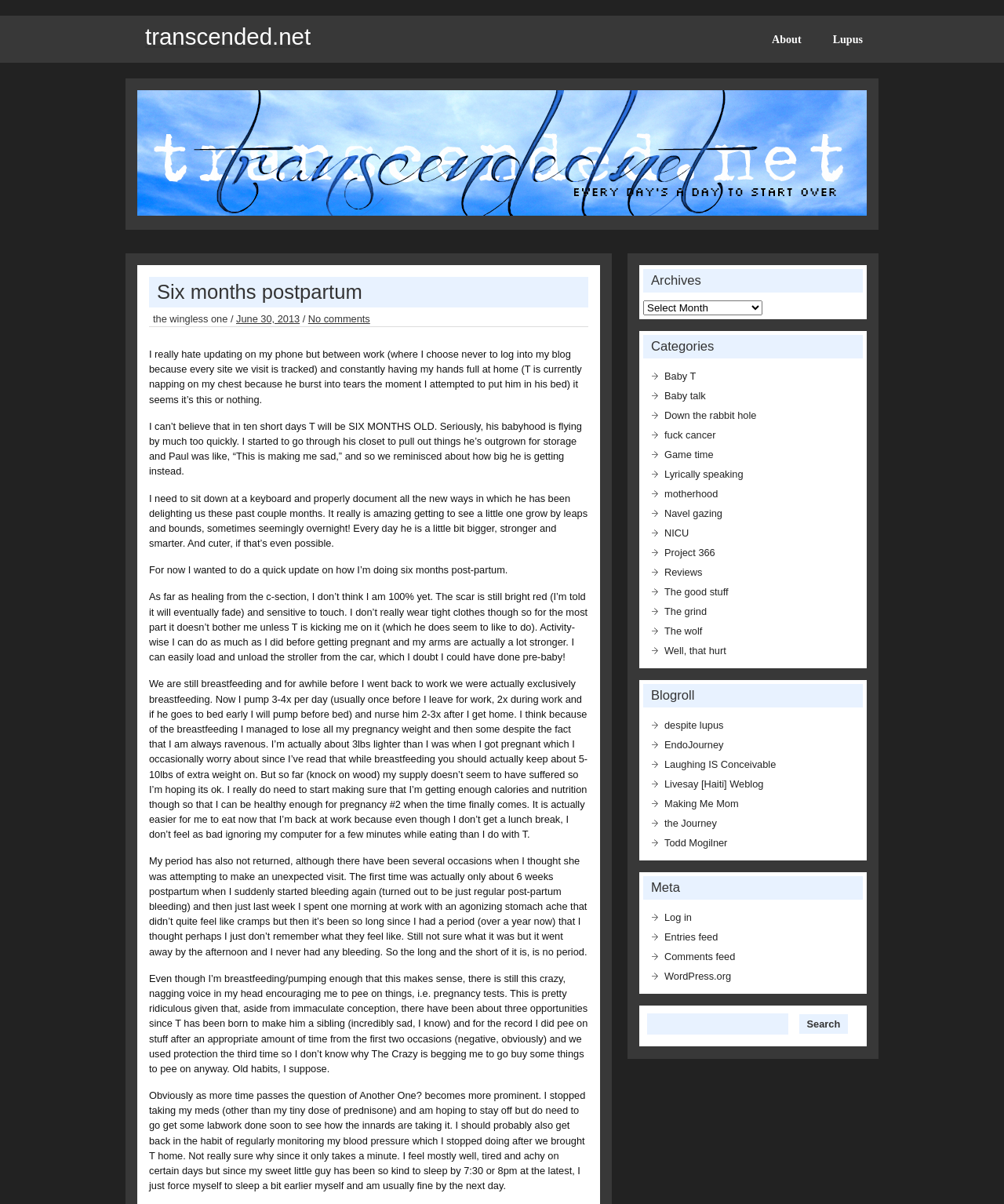Please identify the bounding box coordinates of the element's region that should be clicked to execute the following instruction: "log in to the blog". The bounding box coordinates must be four float numbers between 0 and 1, i.e., [left, top, right, bottom].

[0.662, 0.757, 0.689, 0.767]